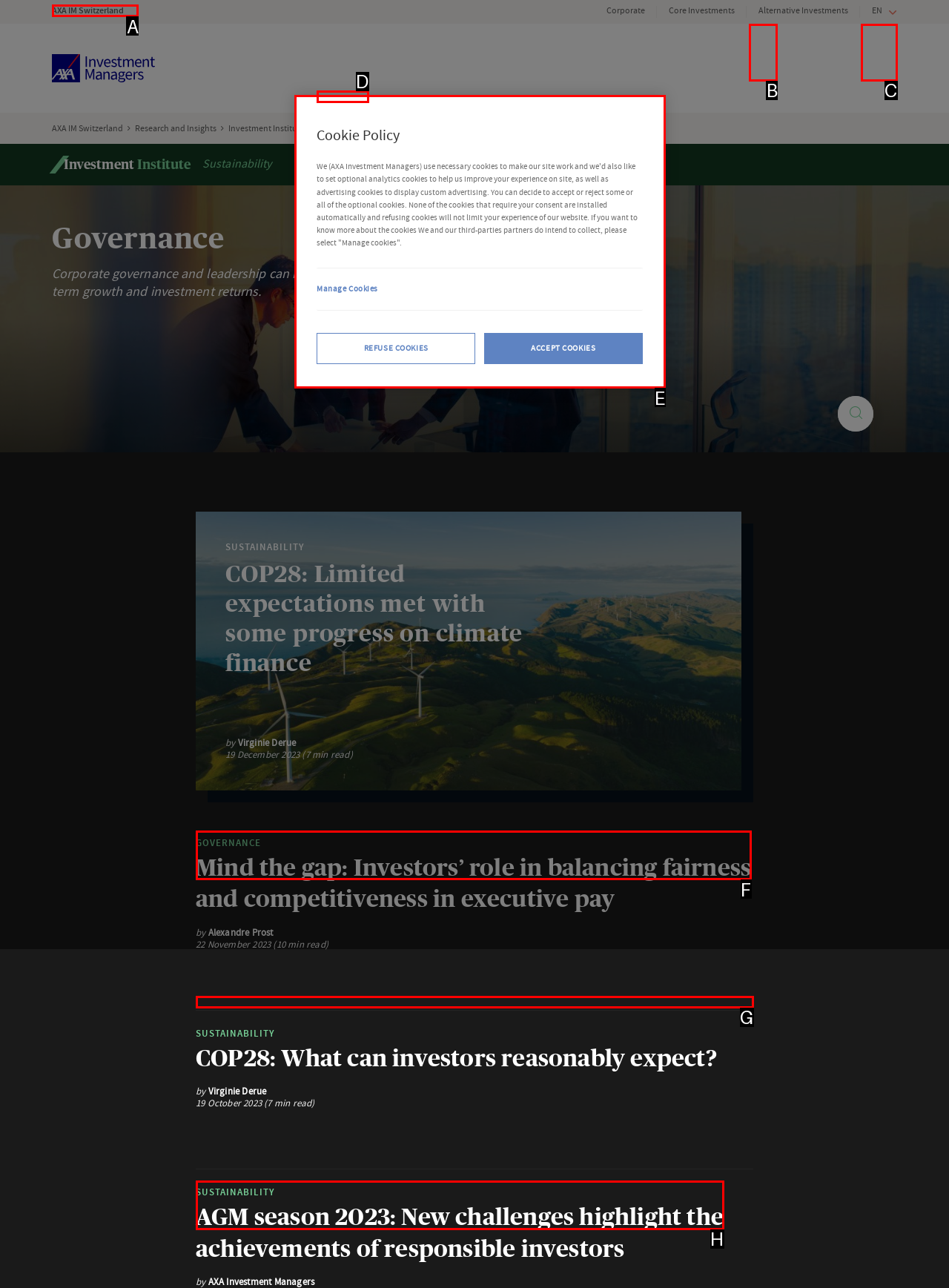Tell me the letter of the UI element to click in order to accomplish the following task: Visit the AXA IM Switzerland website
Answer with the letter of the chosen option from the given choices directly.

A